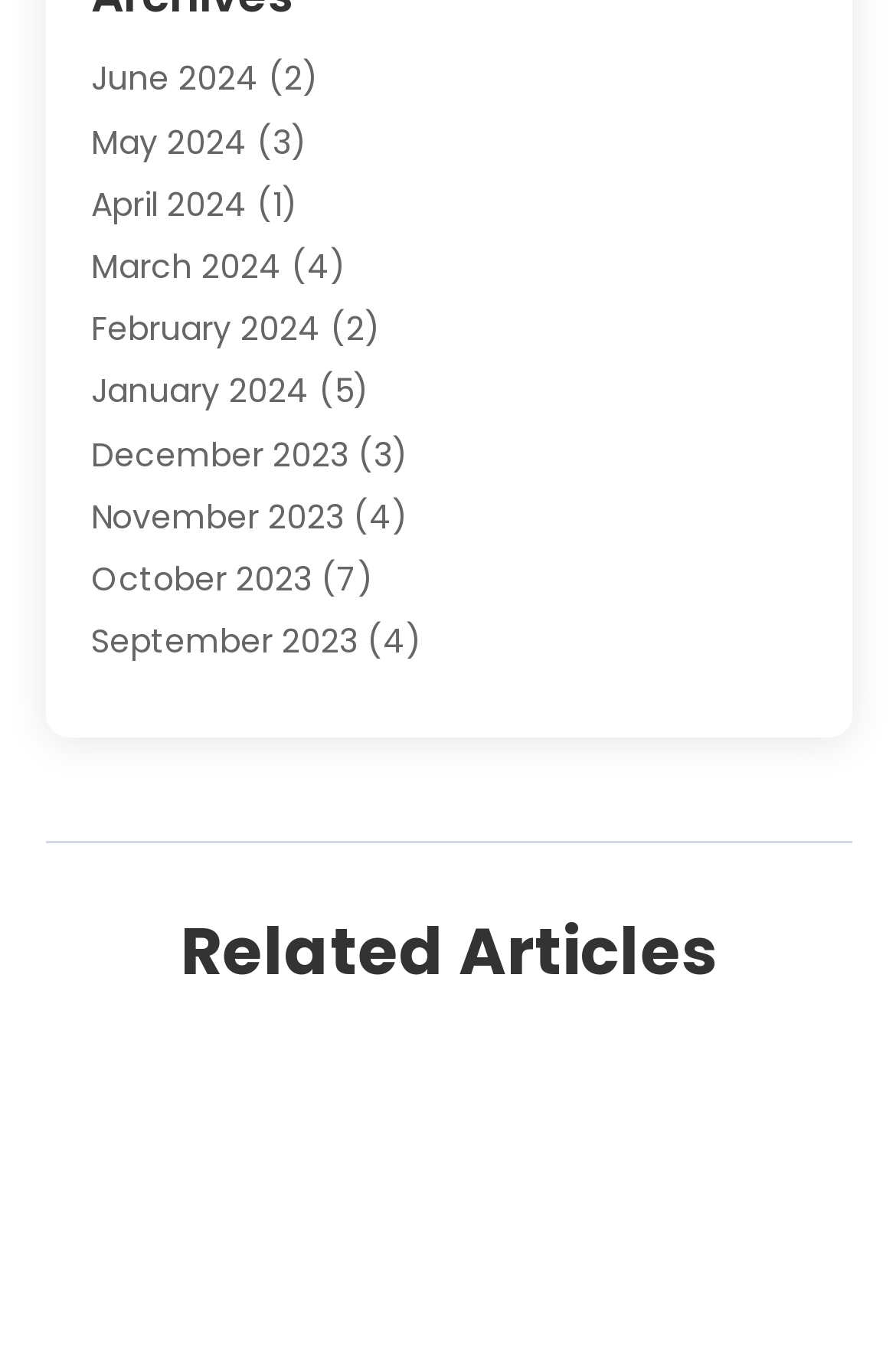What is the purpose of this webpage?
Look at the image and provide a detailed response to the question.

Based on the content and structure of the webpage, I inferred that its purpose is to serve as a directory or listing of lawyers, allowing users to find and access information about different types of lawyers and legal services.